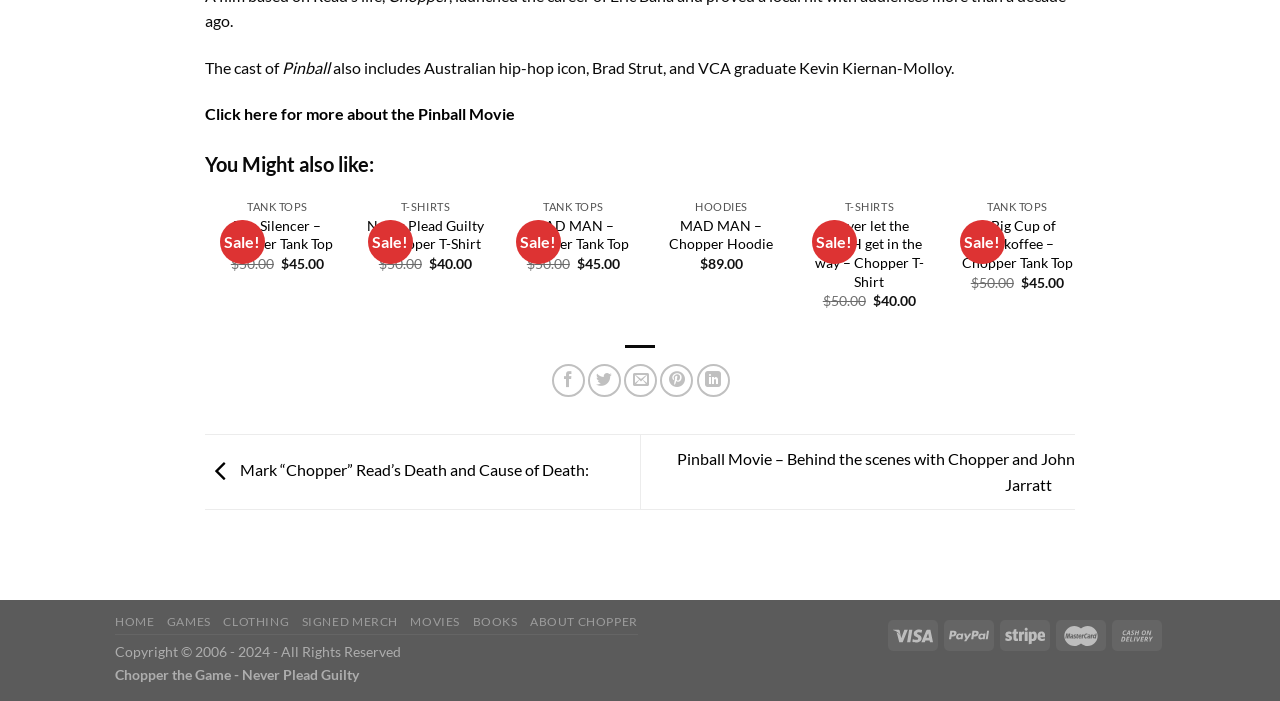What is the current price of the 'MAD MAN – Chopper Hoodie'? Based on the screenshot, please respond with a single word or phrase.

$89.00